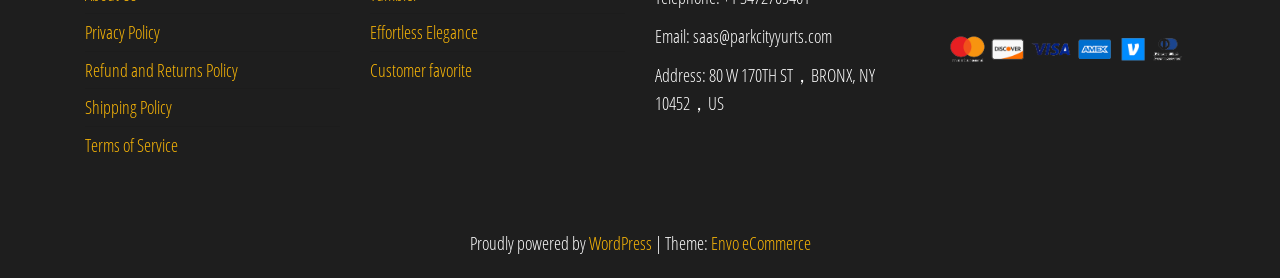Can you provide the bounding box coordinates for the element that should be clicked to implement the instruction: "Subscribe to the newsletter"?

None